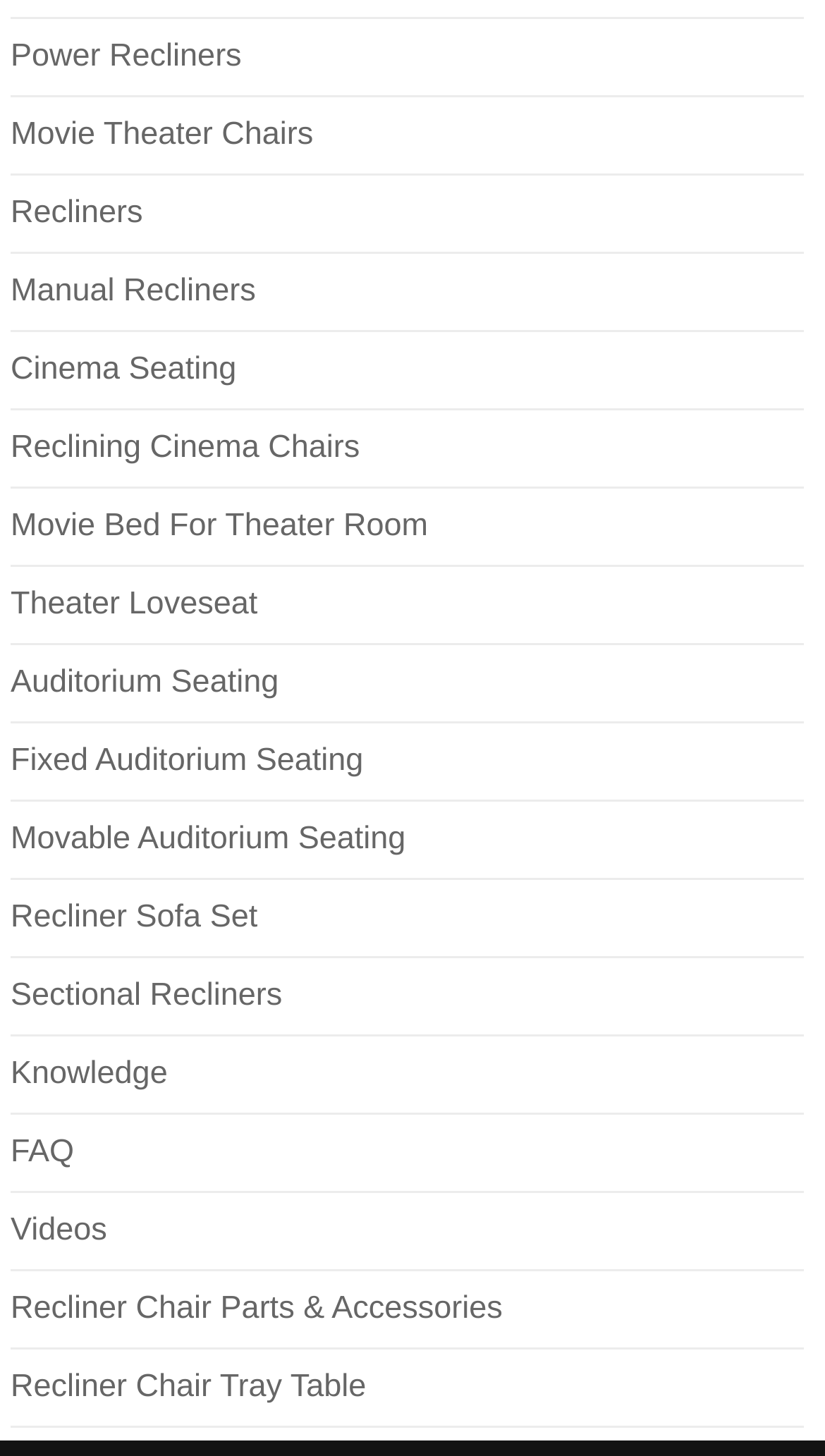Find the bounding box coordinates for the UI element whose description is: "Movie Bed For Theater Room". The coordinates should be four float numbers between 0 and 1, in the format [left, top, right, bottom].

[0.013, 0.349, 0.519, 0.373]